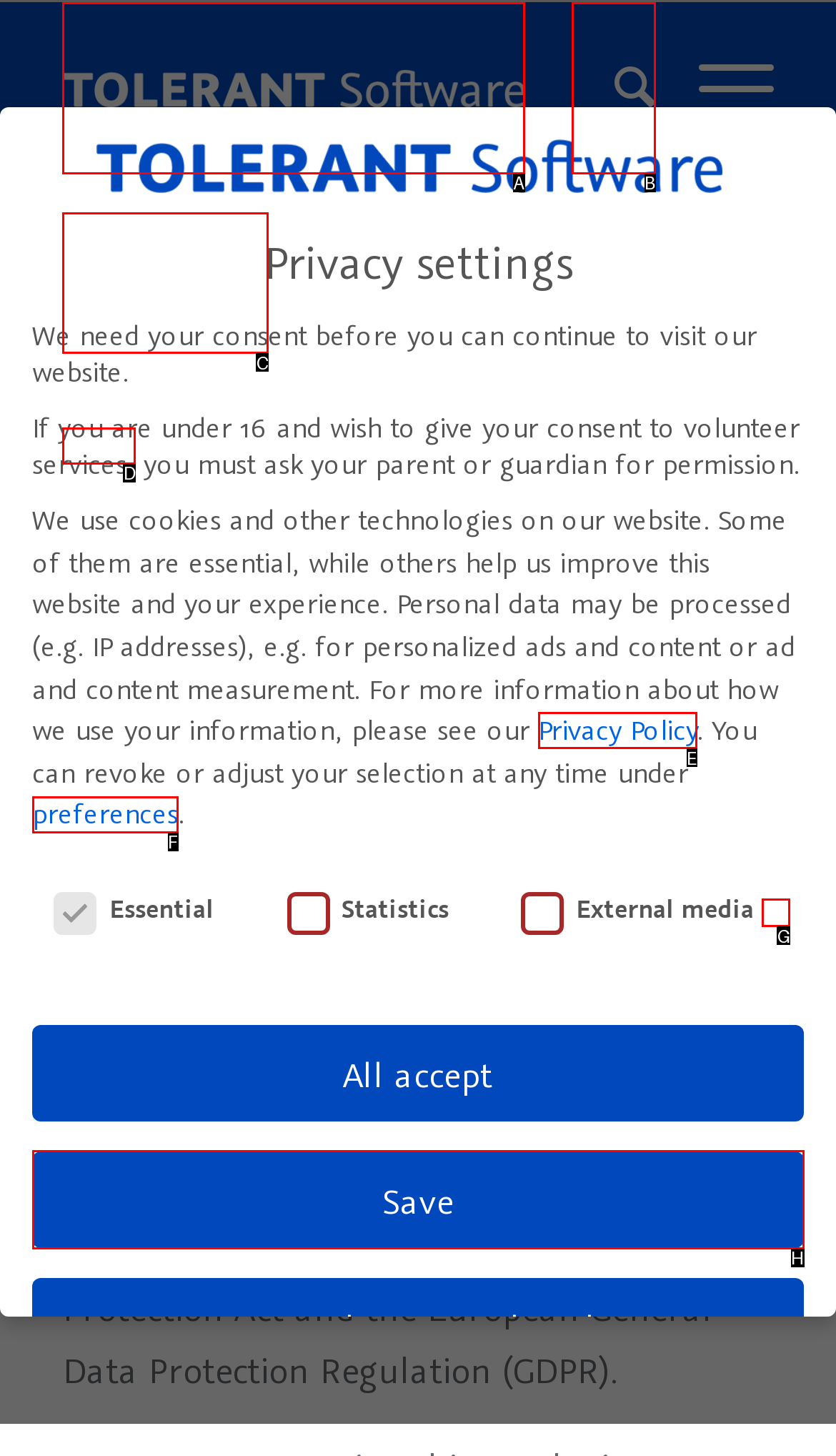Choose the UI element you need to click to carry out the task: Read the blog.
Respond with the corresponding option's letter.

C